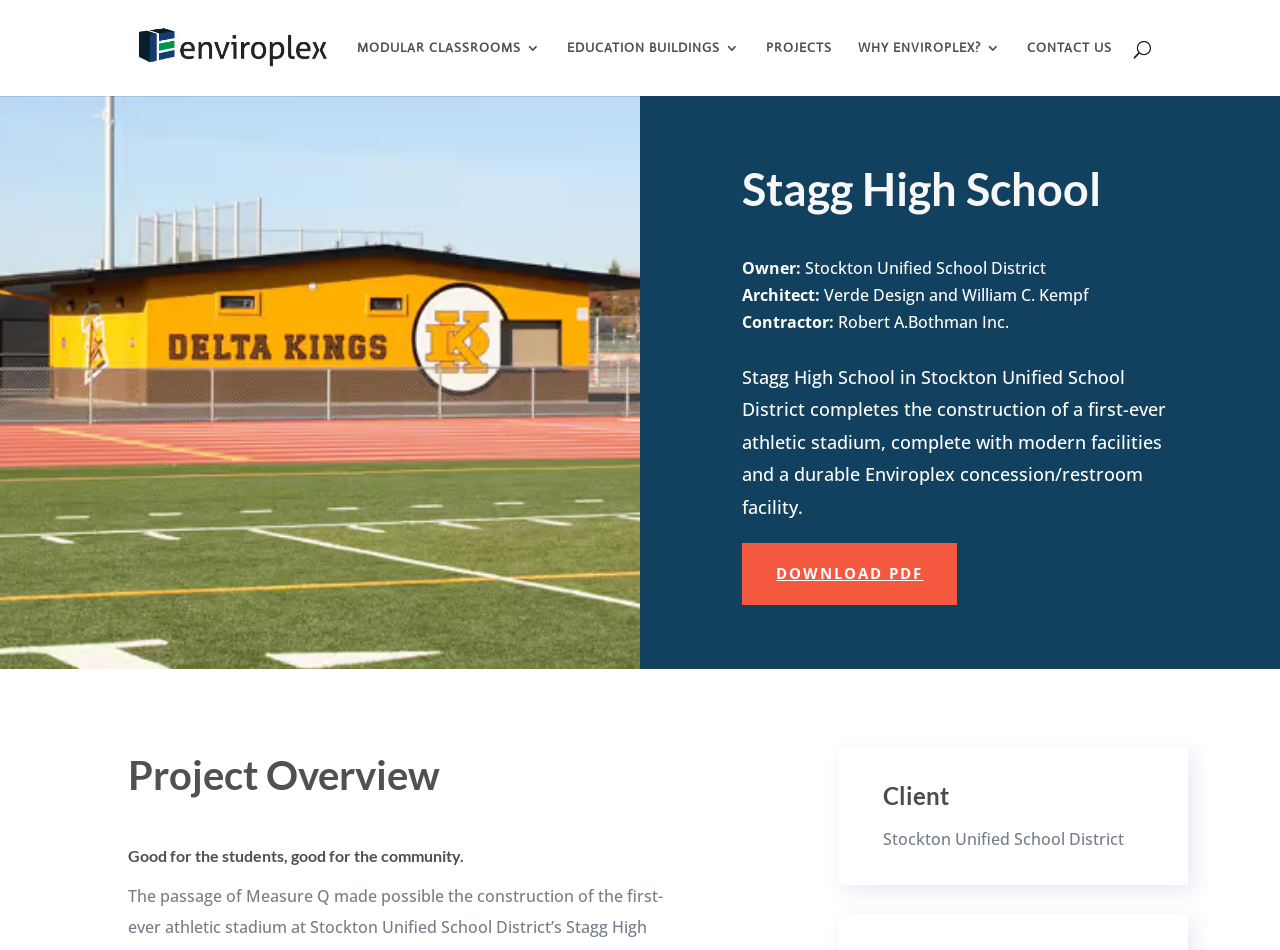Bounding box coordinates are specified in the format (top-left x, top-left y, bottom-right x, bottom-right y). All values are floating point numbers bounded between 0 and 1. Please provide the bounding box coordinate of the region this sentence describes: Why Enviroplex?

[0.67, 0.043, 0.782, 0.101]